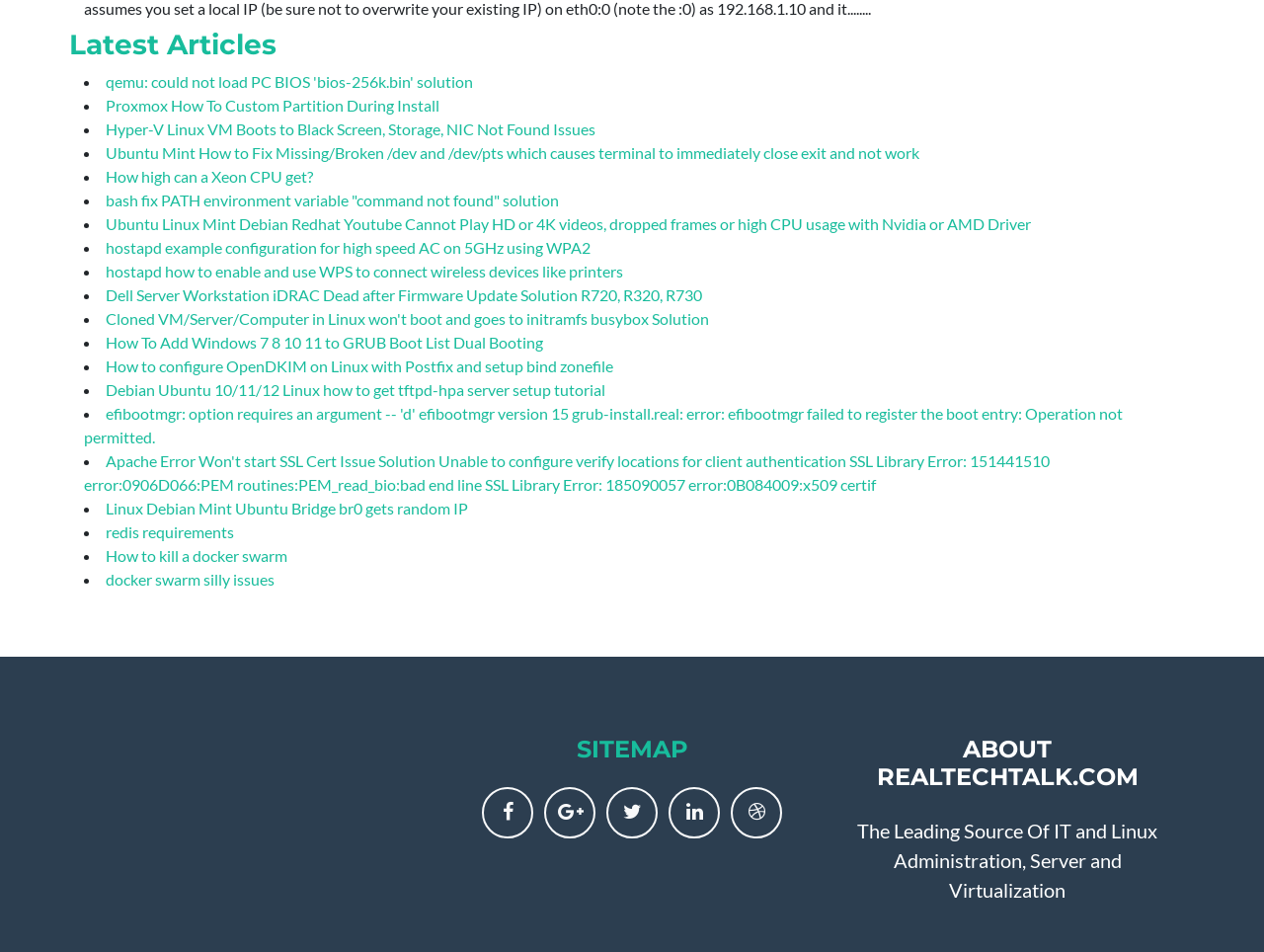What is the topic of the first article?
Please give a detailed and thorough answer to the question, covering all relevant points.

The first article title listed on the webpage is 'qemu: could not load PC BIOS 'bios-256k.bin' solution', indicating that the topic of the first article is a solution to a qemu BIOS issue.